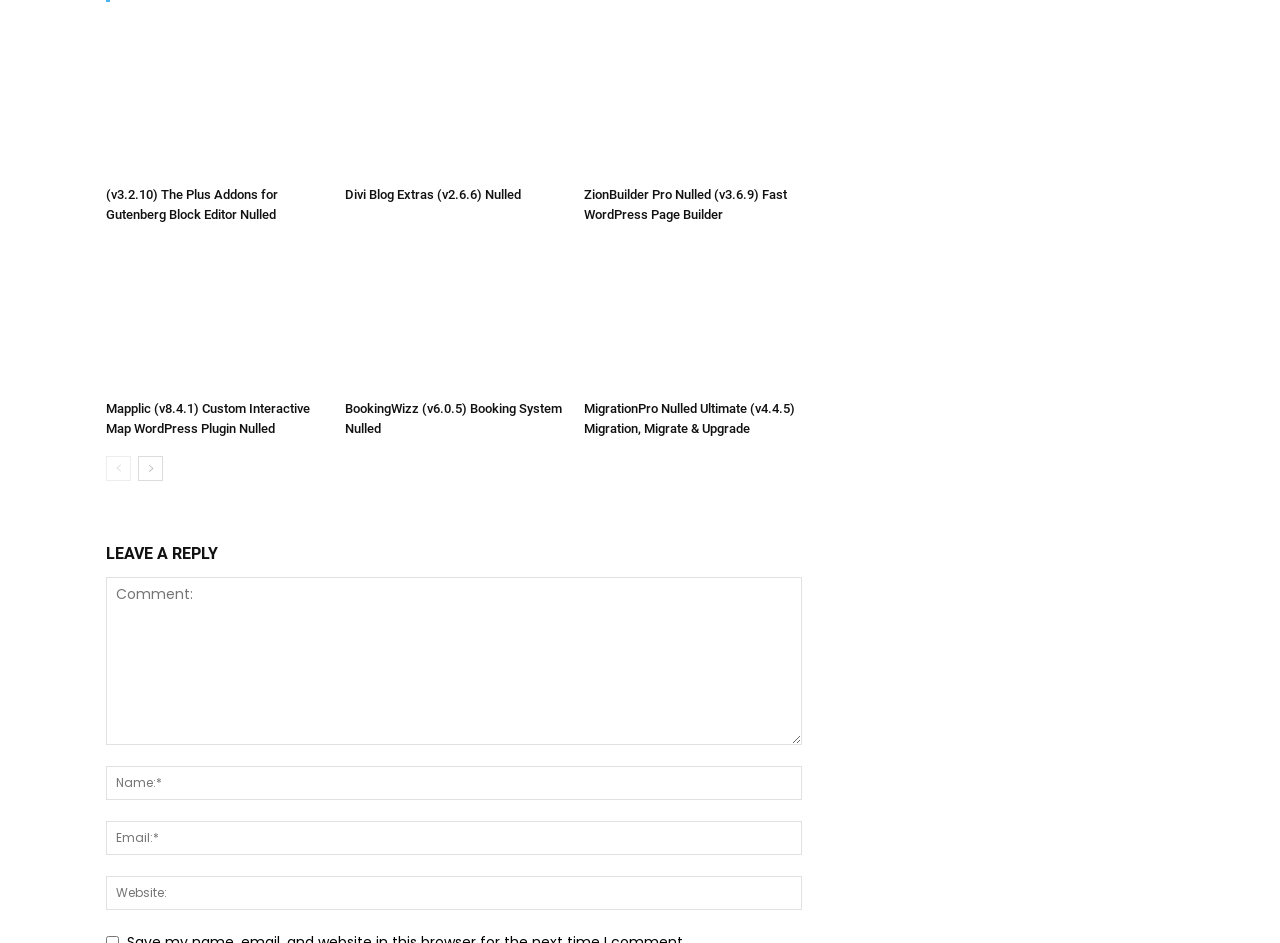Give a one-word or short-phrase answer to the following question: 
What is the first plugin listed?

The Plus Addons for Gutenberg Block Editor